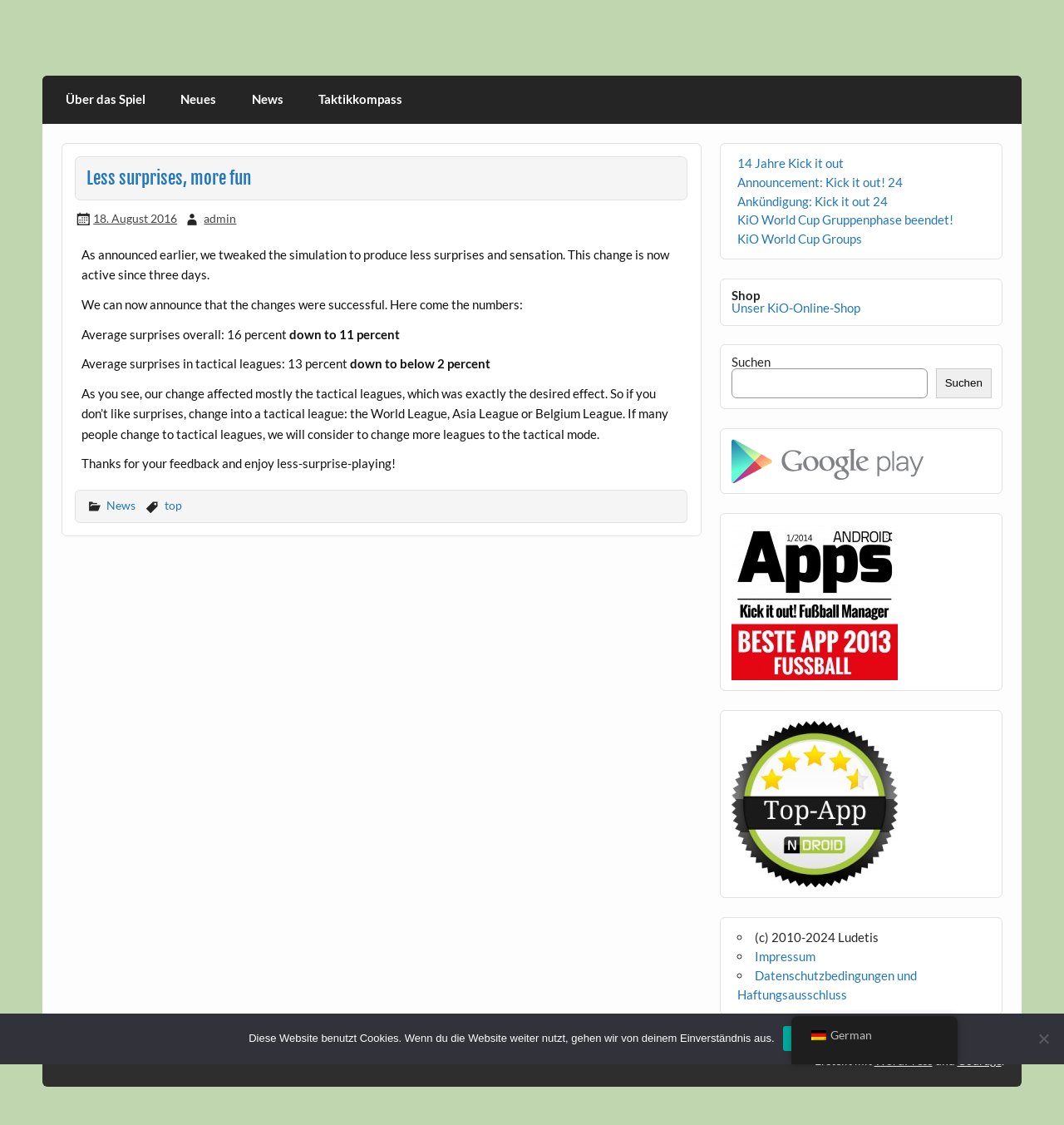Use a single word or phrase to answer the question: What is the name of the online shop?

KiO-Online-Shop